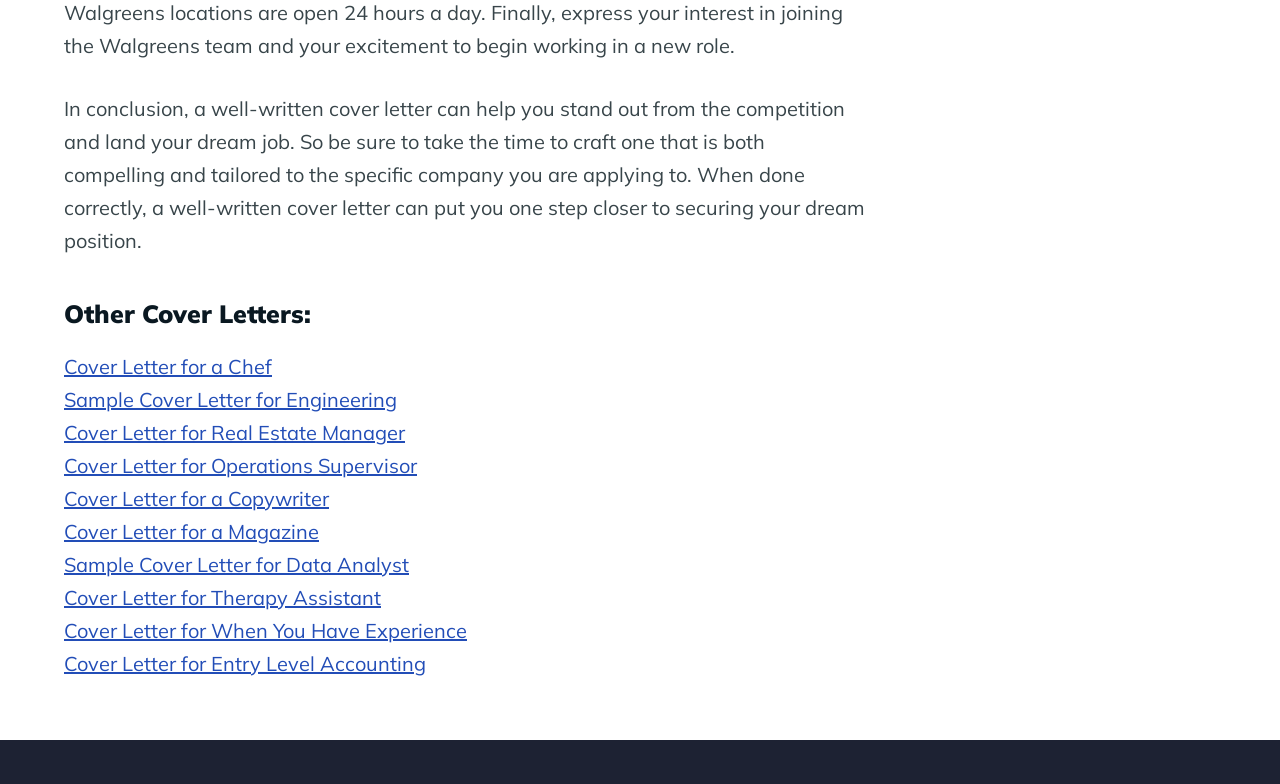What is the purpose of a well-written cover letter?
Please provide a single word or phrase as your answer based on the screenshot.

To stand out from competition